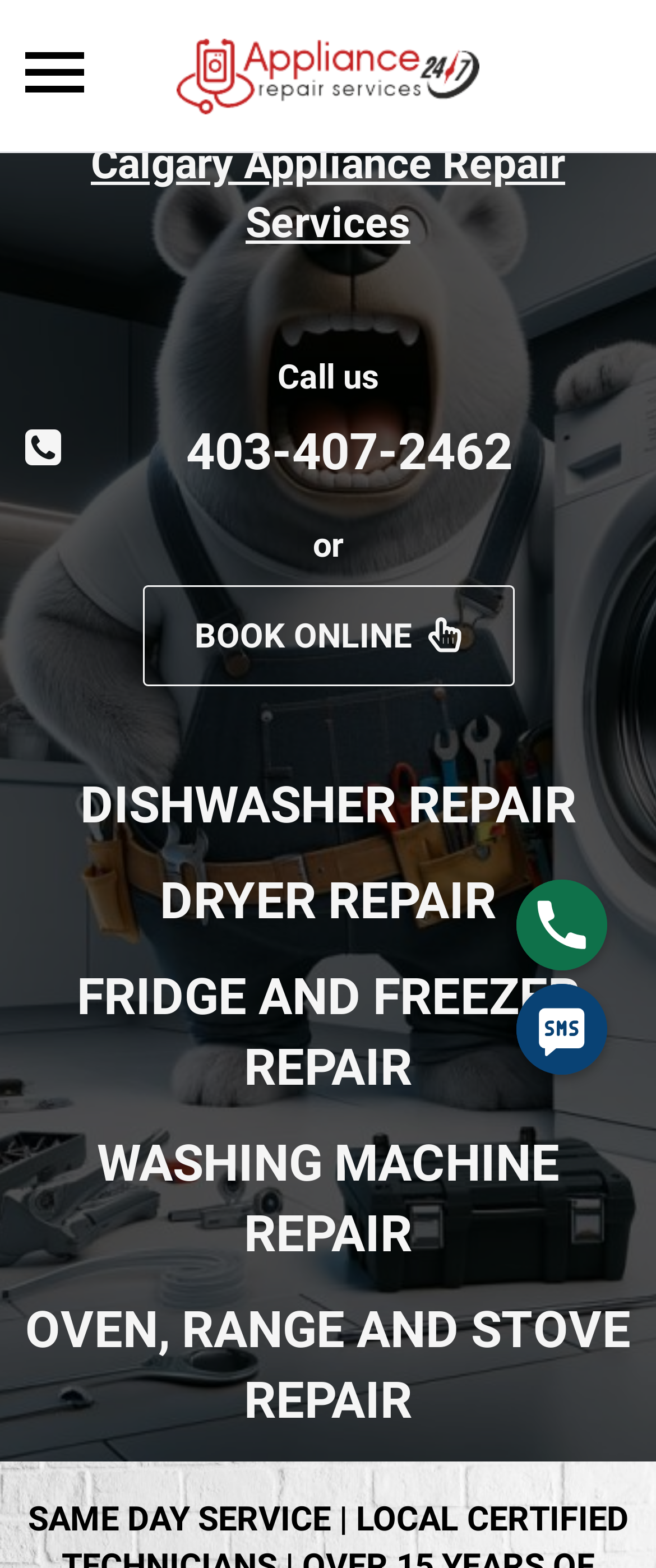Using the provided element description: "403-407-2462", identify the bounding box coordinates. The coordinates should be four floats between 0 and 1 in the order [left, top, right, bottom].

[0.103, 0.266, 0.962, 0.311]